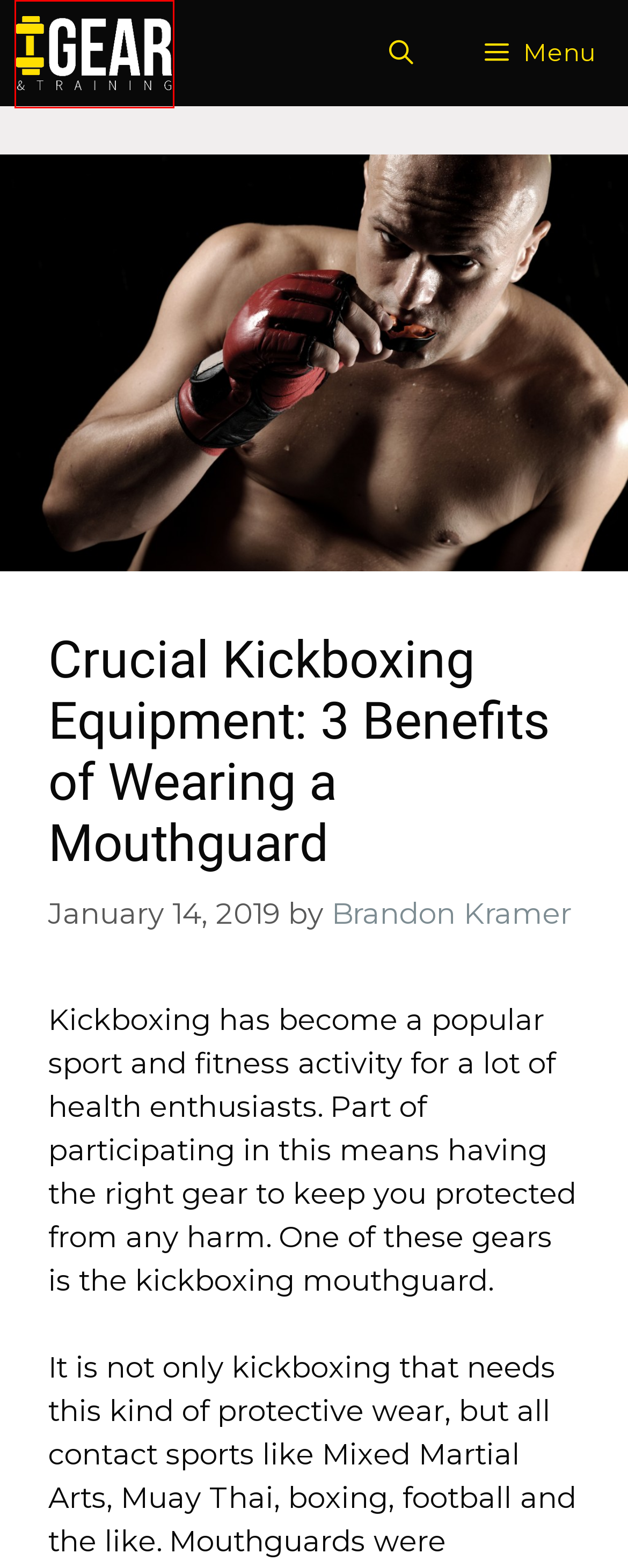Consider the screenshot of a webpage with a red bounding box and select the webpage description that best describes the new page that appears after clicking the element inside the red box. Here are the candidates:
A. Amazing Benefits of Scalp Micropigmentation | Gear and Training
B. Workouts Archives - Gear and Training
C. Sports Archives - Gear and Training
D. Gear & Training: Your Fitness Hub for Workouts & Nutrition
E. 5 Things You'd Want in Your Dentist | Gear and Training
F. Learn the Benefits of Dry Sauna vs Wet Sauna: Which One Suits You Best
G. Answering the Most Common Questions About Testosterone Replacement Therapy - Gear and Training
H. Home Archives - Gear and Training

D